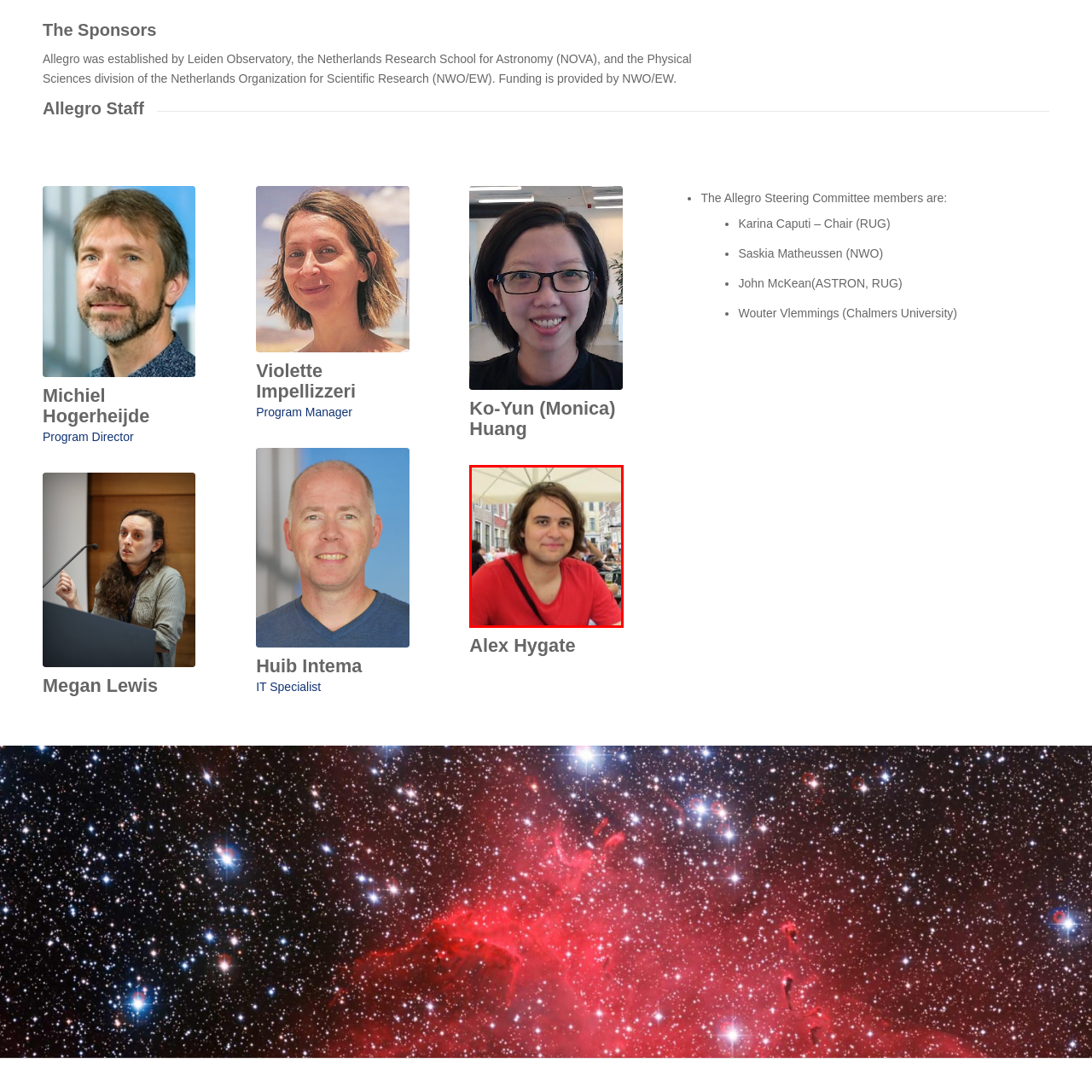Look at the image within the red outlined box, What kind of atmosphere is depicted in the image? Provide a one-word or brief phrase answer.

Casual and friendly